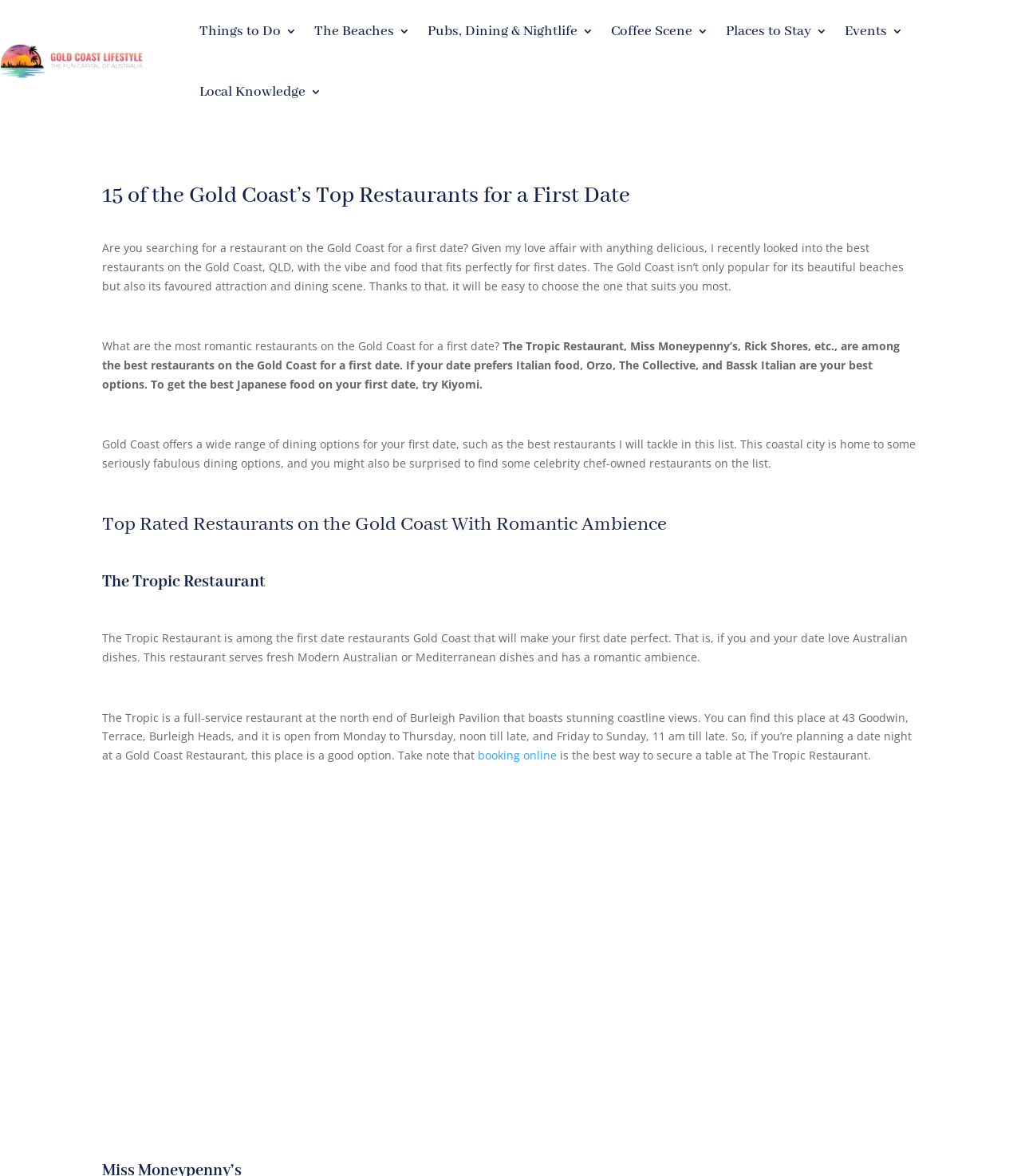Provide a thorough and detailed response to the question by examining the image: 
Why is booking online recommended for The Tropic Restaurant?

The webpage suggests that booking online is the best way to secure a table at The Tropic Restaurant, implying that it may be a popular spot and tables may fill up quickly.